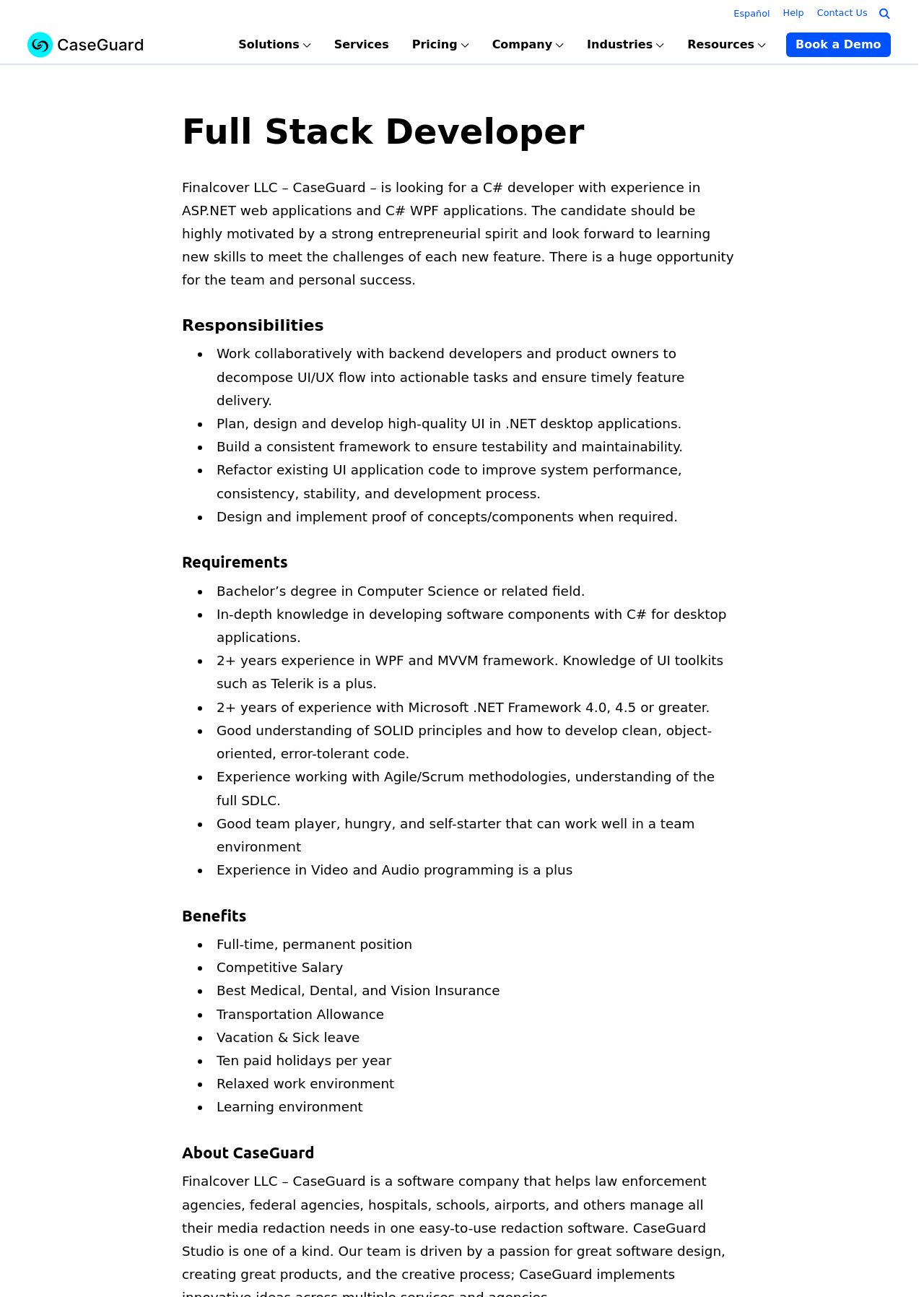Using the details in the image, give a detailed response to the question below:
What types of industries use CaseGuard?

The webpage lists various industries that use CaseGuard, including Law Enforcement, Transportation, Healthcare, Education, Government, Legal, Financial Services, Casinos, Media & Entertainment, Call Centers, Crisis Centers & Hotlines, Retail, and IT & Operations. This suggests that CaseGuard is used by multiple industries.